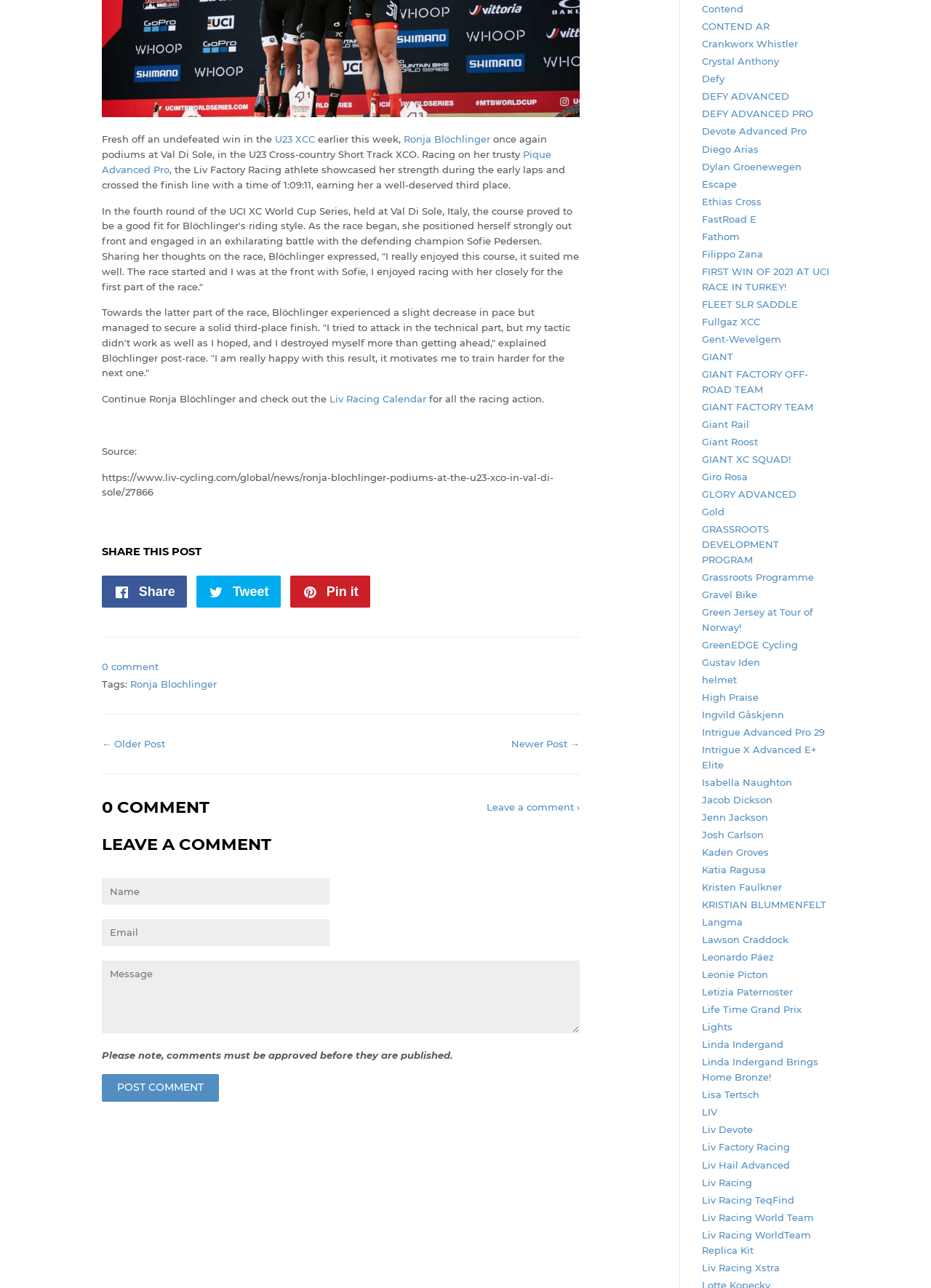Please provide a comprehensive response to the question below by analyzing the image: 
What is the position of Ronja Blöchlinger in the U23 Cross-country Short Track XCO?

The article states that Ronja Blöchlinger earned a well-deserved third place in the U23 Cross-country Short Track XCO, which is her position in the race.